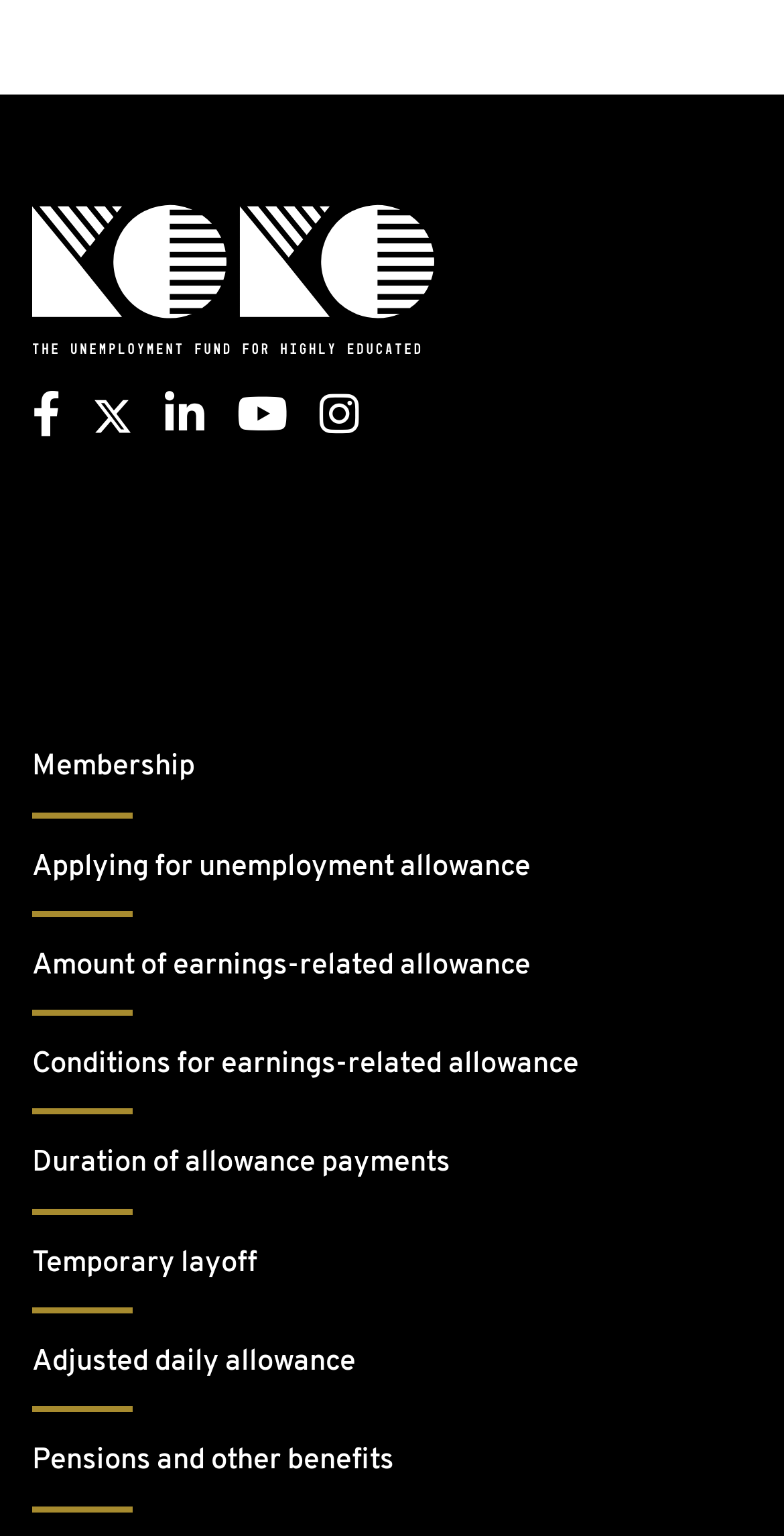Specify the bounding box coordinates of the area that needs to be clicked to achieve the following instruction: "Go to Ketcherside Gallery of Fine Arts".

None